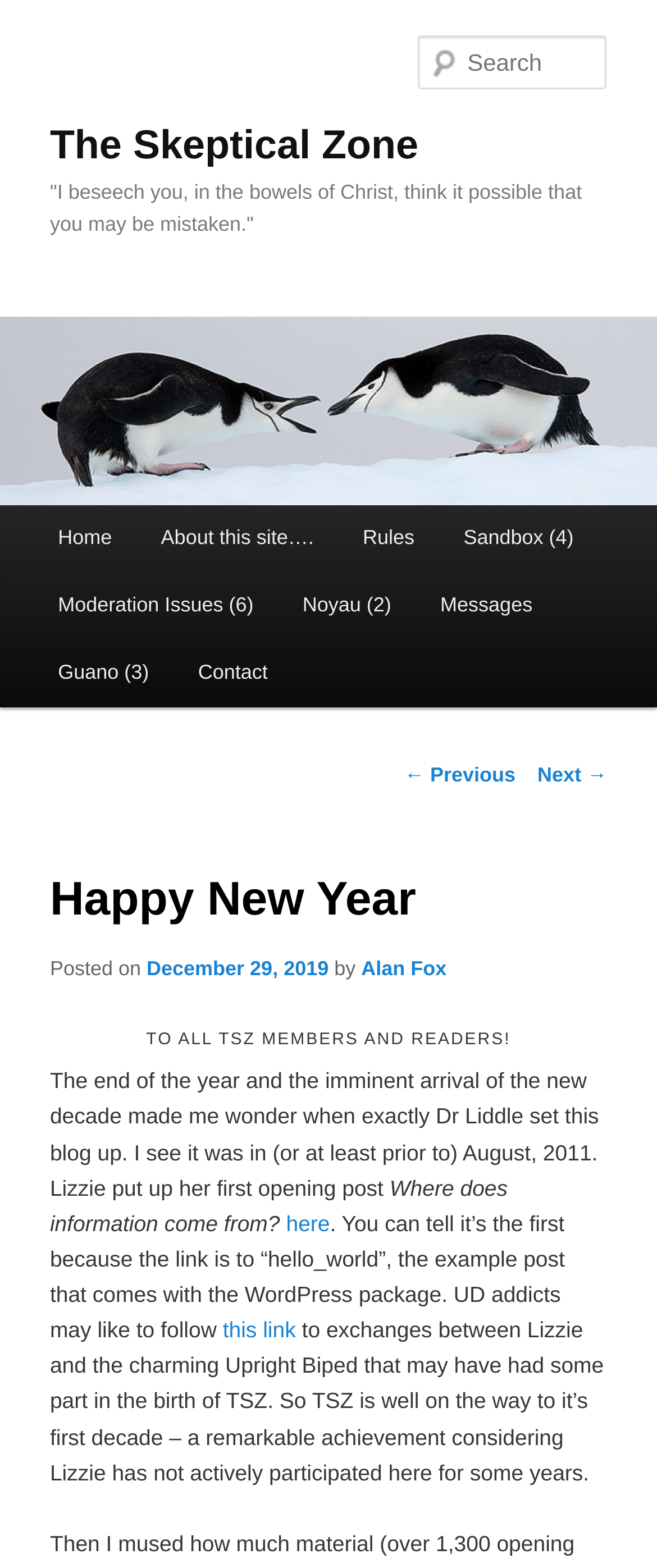Determine the bounding box coordinates of the clickable element to complete this instruction: "Follow the link to 'Where does information come from?'". Provide the coordinates in the format of four float numbers between 0 and 1, [left, top, right, bottom].

[0.435, 0.772, 0.502, 0.788]